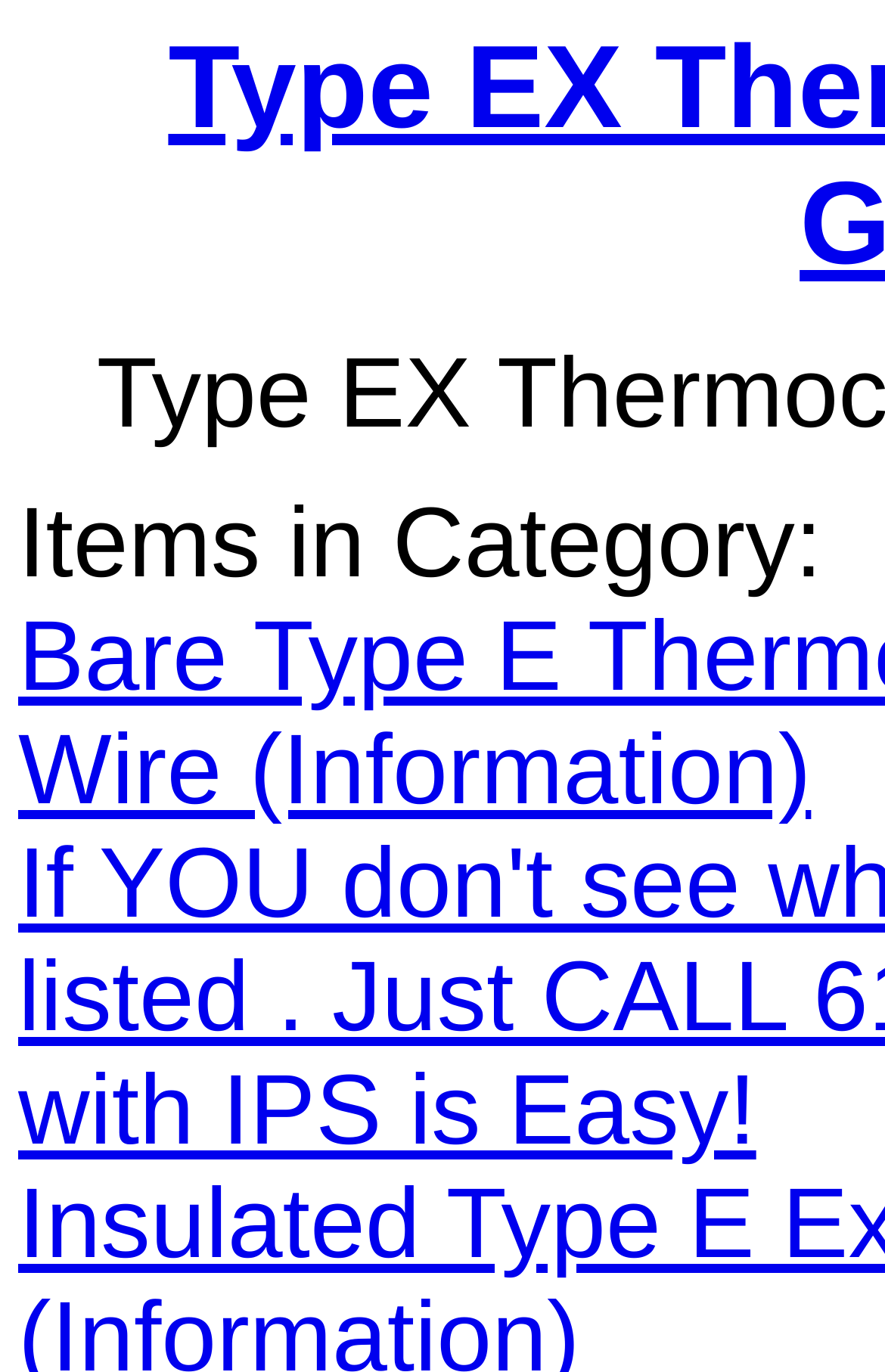Identify the primary heading of the webpage and provide its text.

Type EX Thermocouple Extension Grade Wire